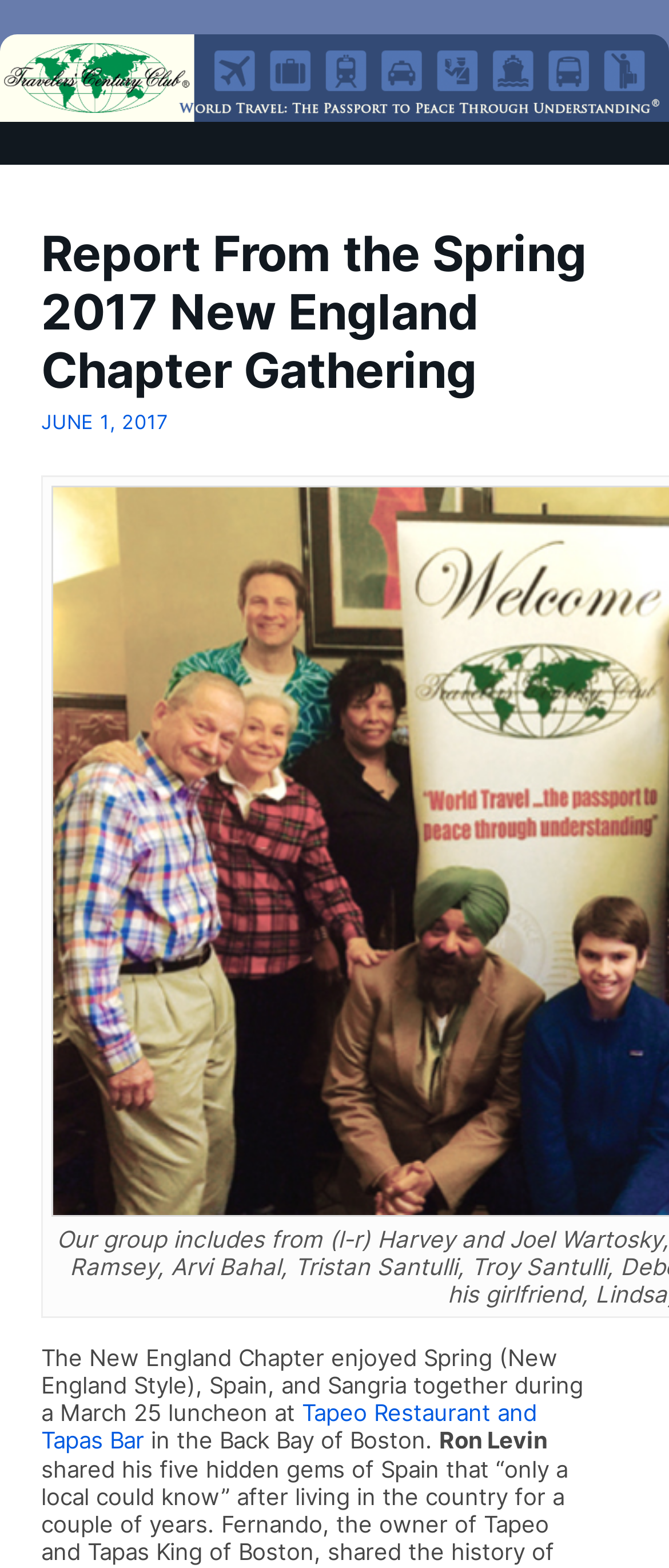Analyze the image and answer the question with as much detail as possible: 
Who wrote the report?

I found this answer by looking at the text 'Ron Levin' which appears to be the author's name at the end of the report.